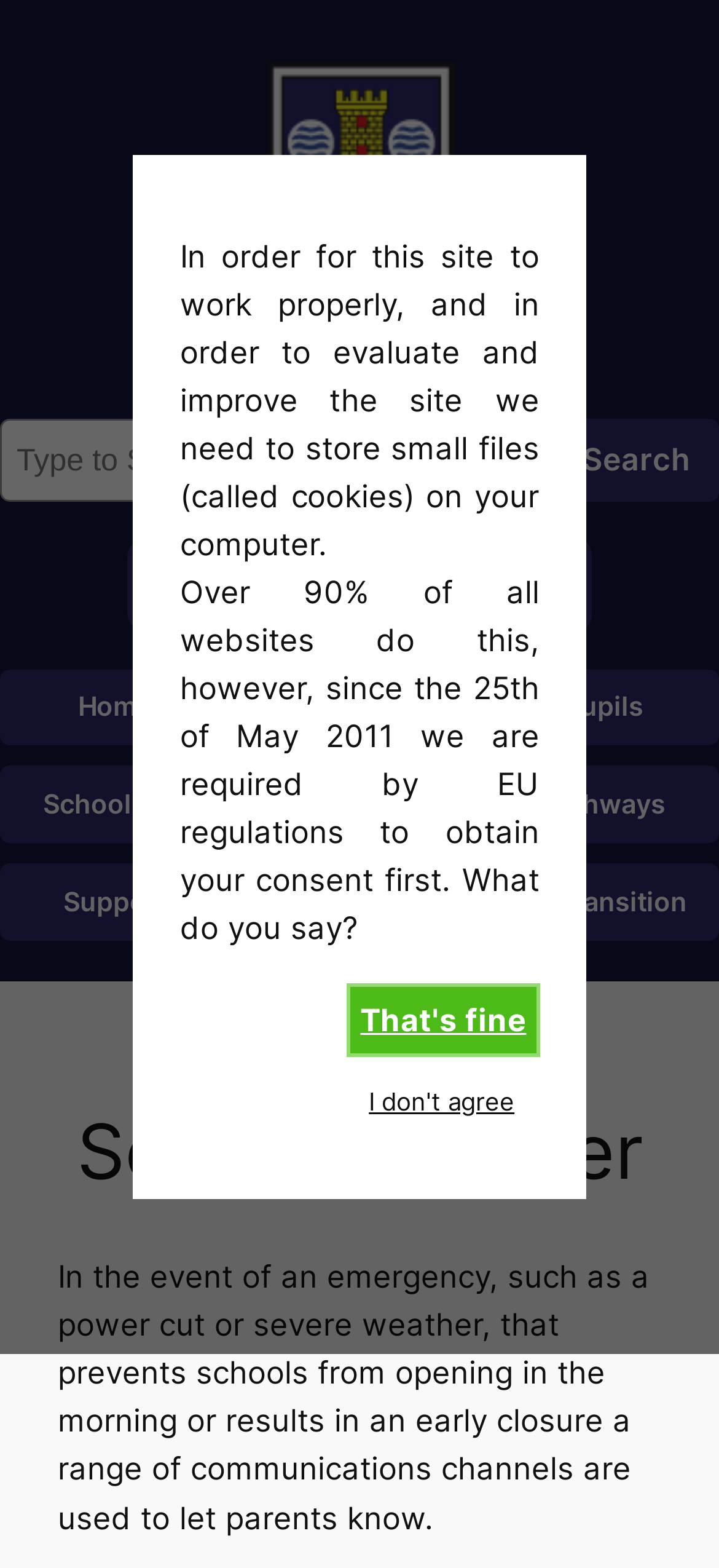What is the purpose of the search box?
Refer to the image and give a detailed answer to the question.

The search box is likely intended to allow users to search for specific content within the site, although the exact functionality is not specified.